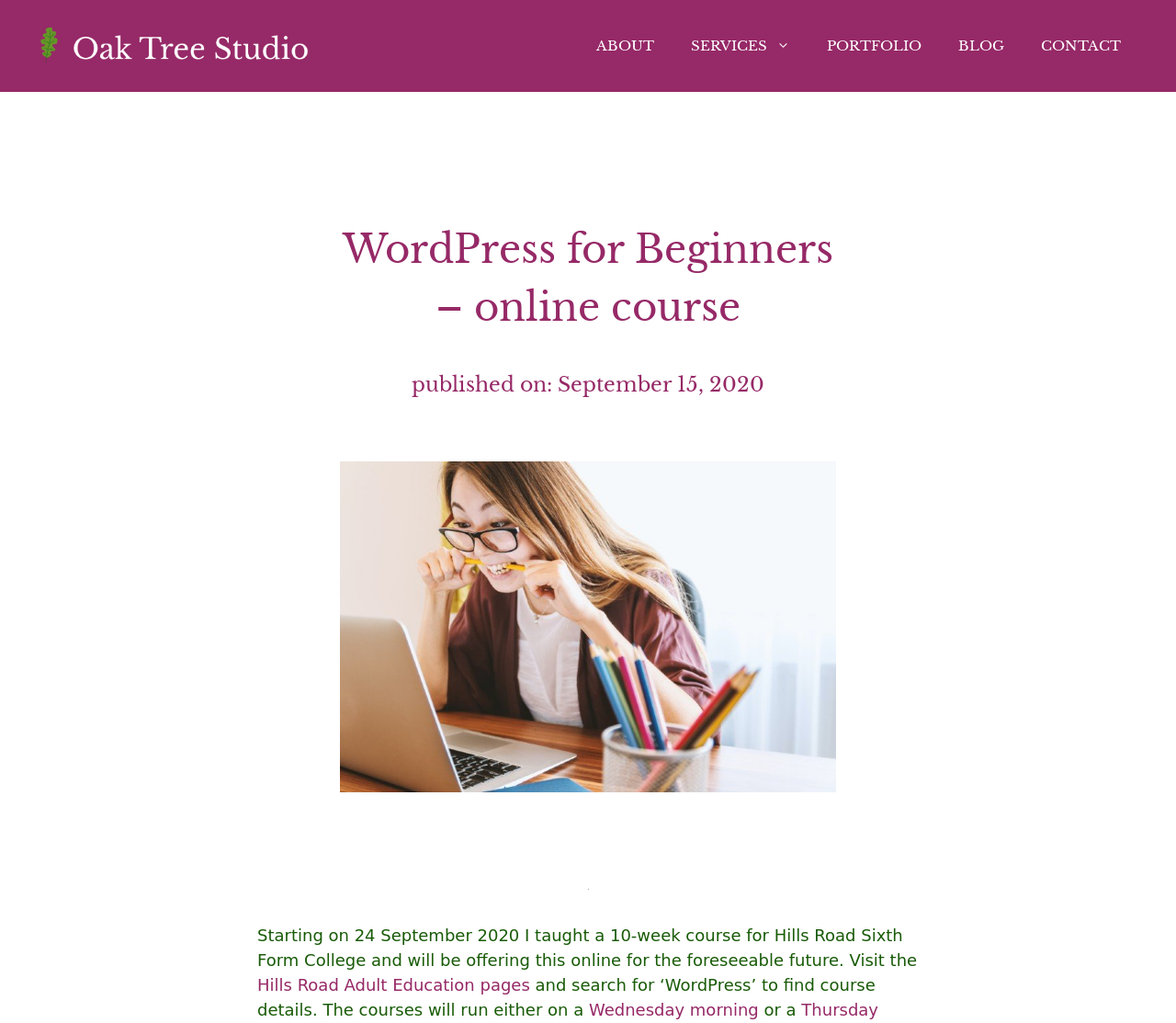Look at the image and write a detailed answer to the question: 
What is the time of the course on Wednesdays?

I determined the answer by reading the sentence 'The courses will run either on a Wednesday morning or a...'